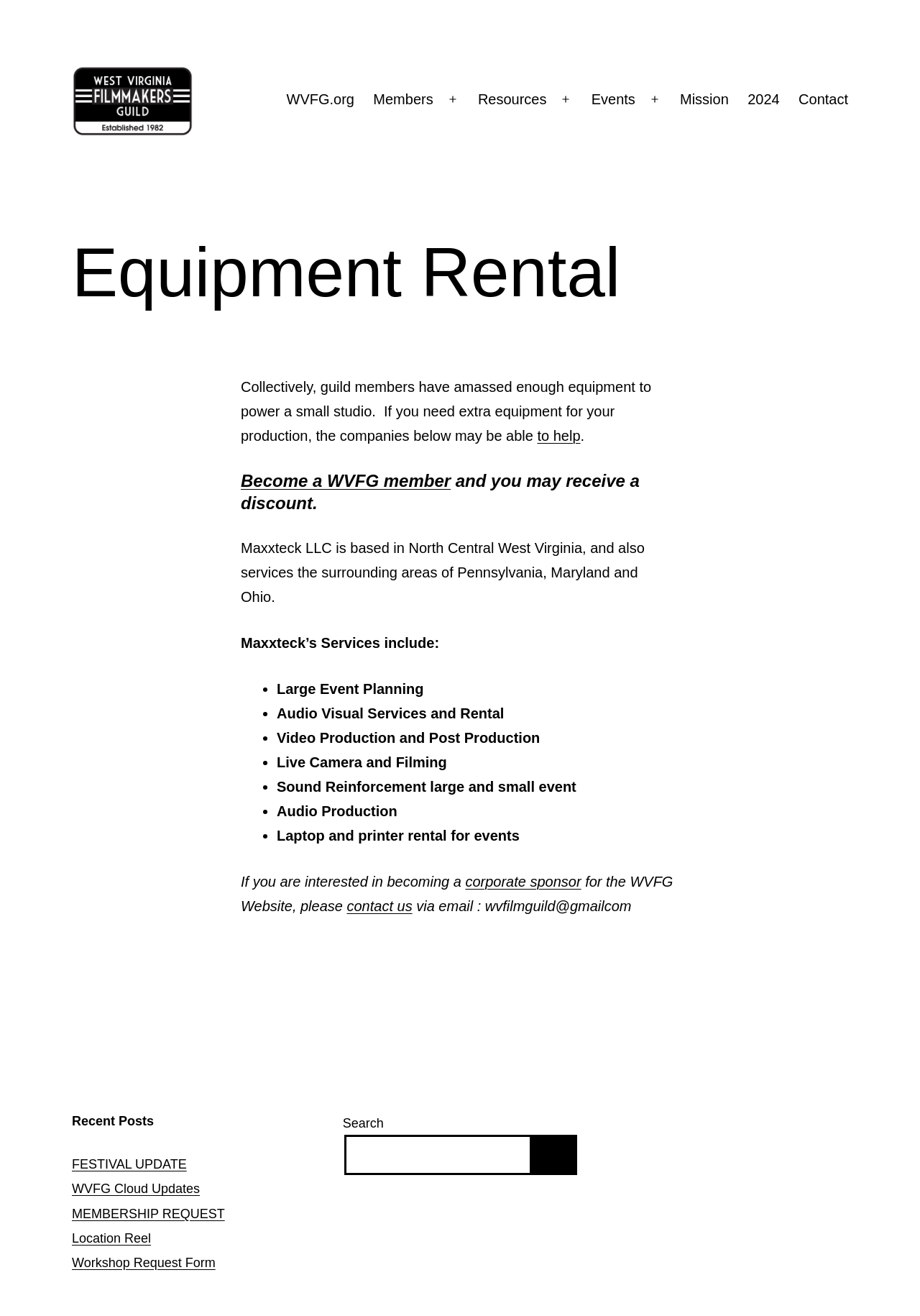What services does Maxxteck LLC offer?
Refer to the screenshot and deliver a thorough answer to the question presented.

Maxxteck LLC is mentioned in the webpage as a company that offers various services, including Large Event Planning, Audio Visual Services and Rental, Video Production and Post Production, Live Camera and Filming, Sound Reinforcement, and Laptop and printer rental for events.